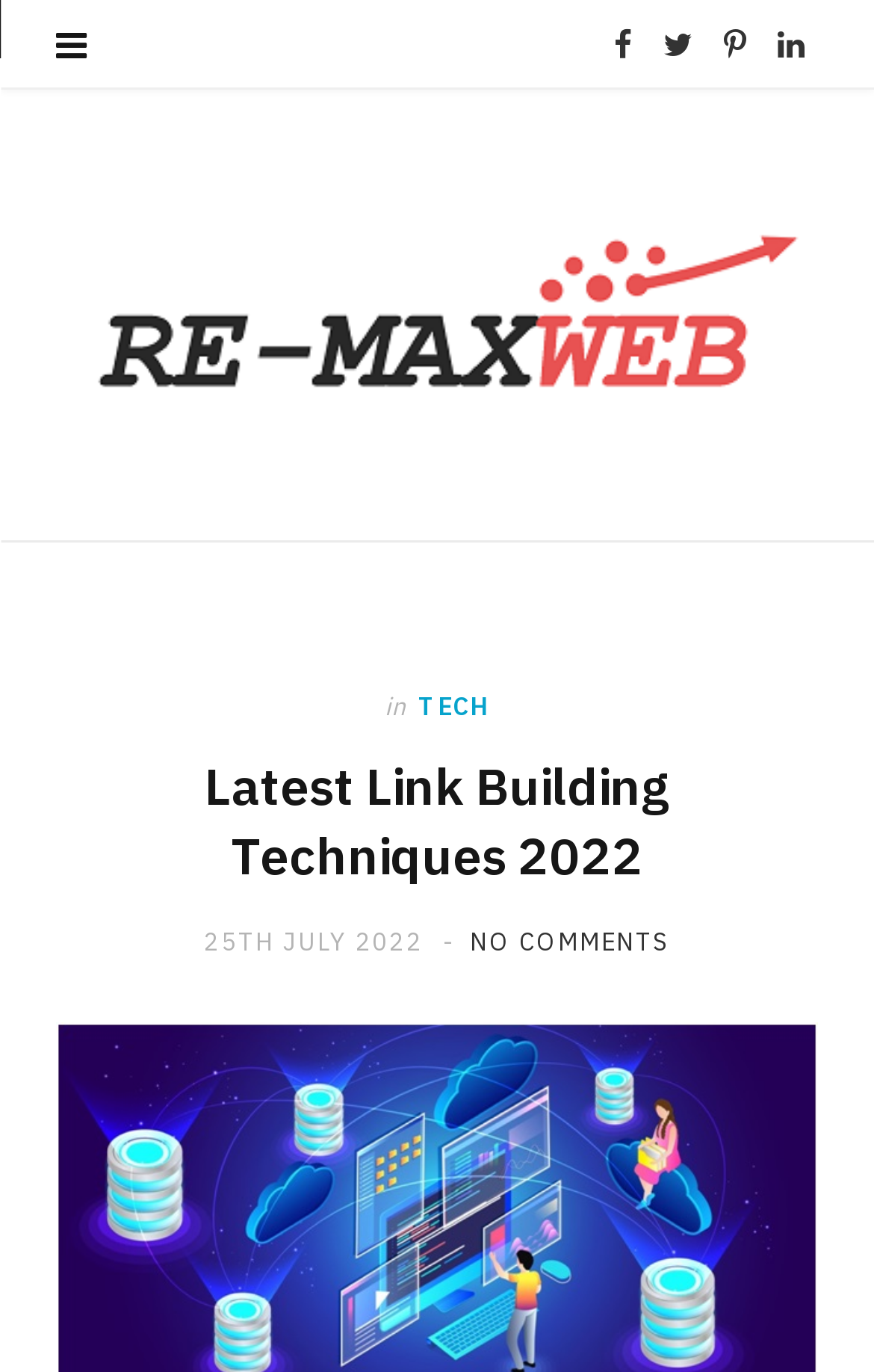Please find the bounding box coordinates of the element that needs to be clicked to perform the following instruction: "Check the date of the post". The bounding box coordinates should be four float numbers between 0 and 1, represented as [left, top, right, bottom].

[0.233, 0.674, 0.494, 0.697]